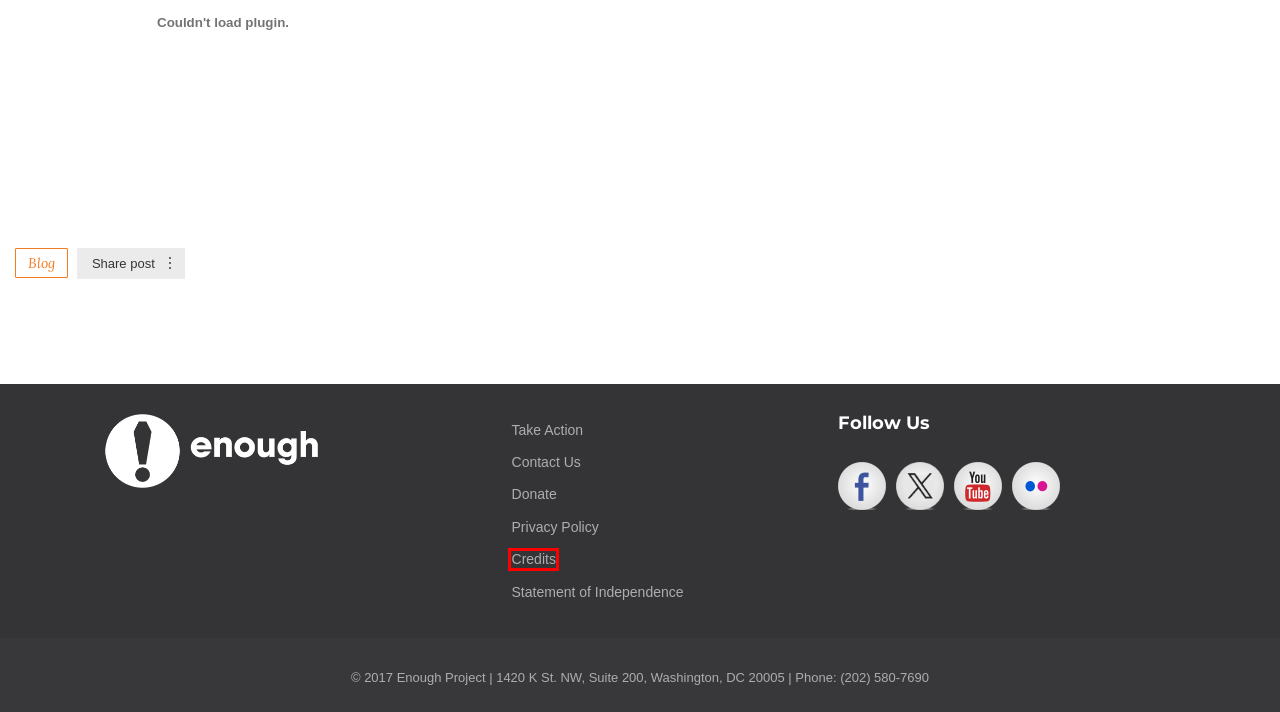Examine the screenshot of the webpage, noting the red bounding box around a UI element. Pick the webpage description that best matches the new page after the element in the red bounding box is clicked. Here are the candidates:
A. Products - The Enough Project
B. About - The Enough Project
C. Privacy Policy - The Enough Project
D. Conflicts - The Enough Project
E. Credits - The Enough Project
F. Statement of Independence - The Enough Project
G. Blog Archives - The Enough Project
H. Contact Us - The Enough Project

E